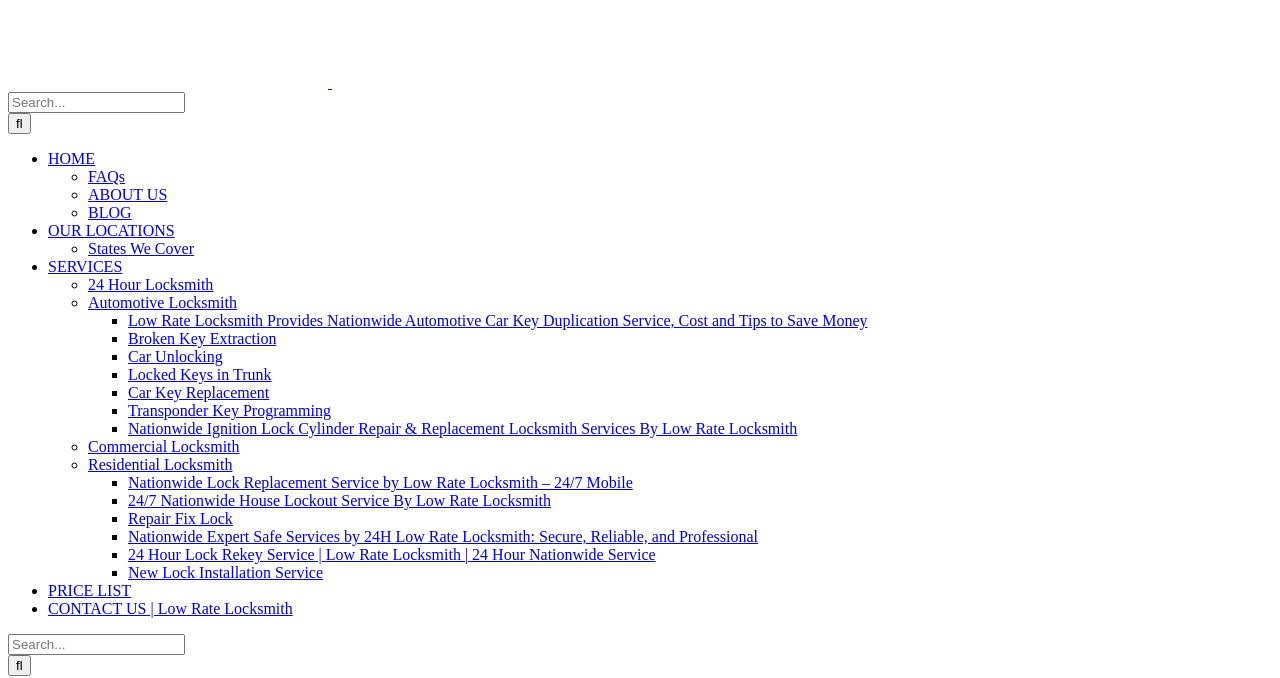Determine the bounding box coordinates of the region that needs to be clicked to achieve the task: "Search for something".

[0.006, 0.136, 0.994, 0.198]